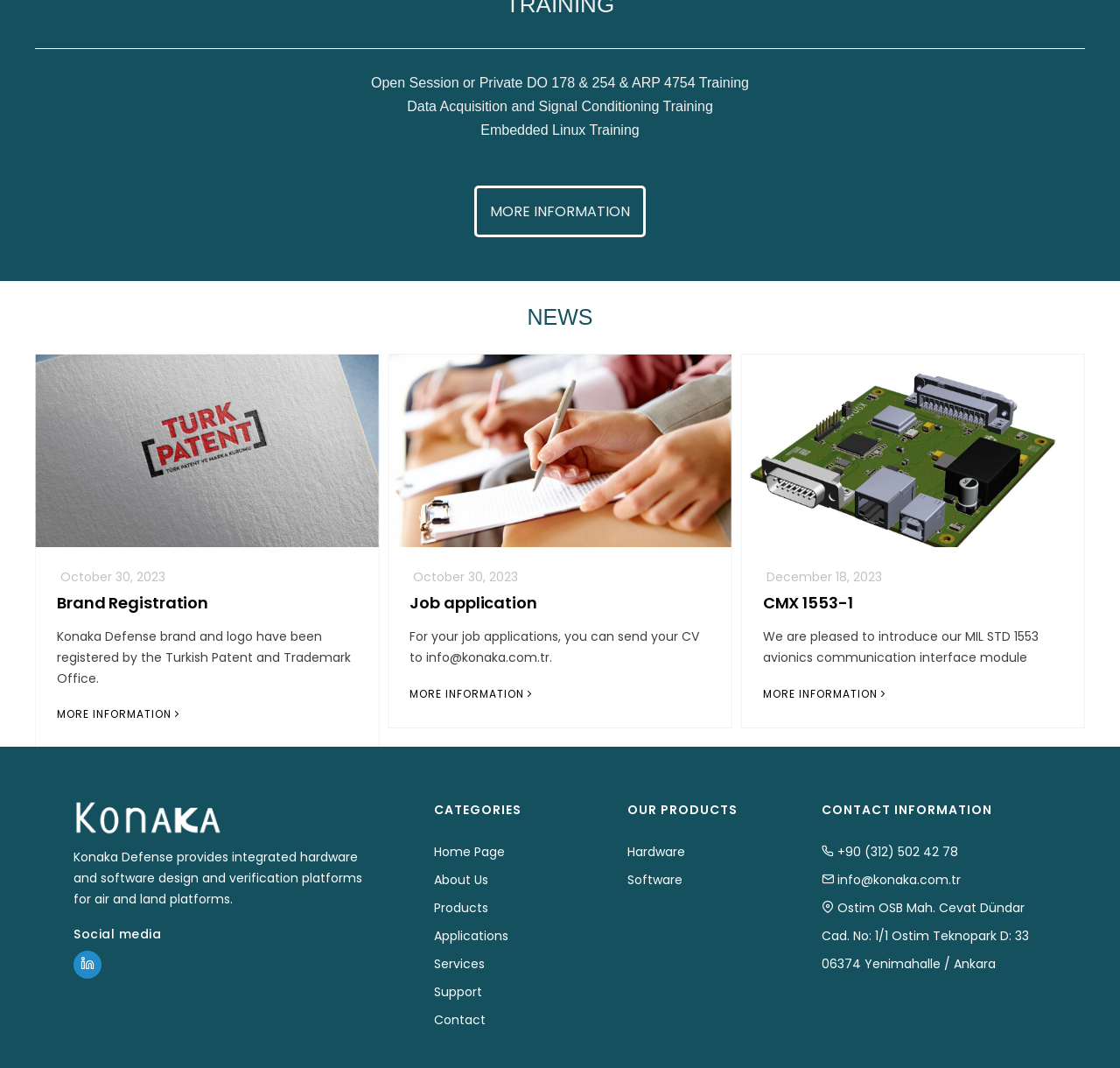Carefully observe the image and respond to the question with a detailed answer:
What is the type of training mentioned on the webpage?

I found a section on the webpage that mentions 'Open Session or Private DO 178 & 254 & ARP 4754 Training', which suggests that the webpage is related to training services, specifically in the area of DO 178 & 254 & ARP 4754.